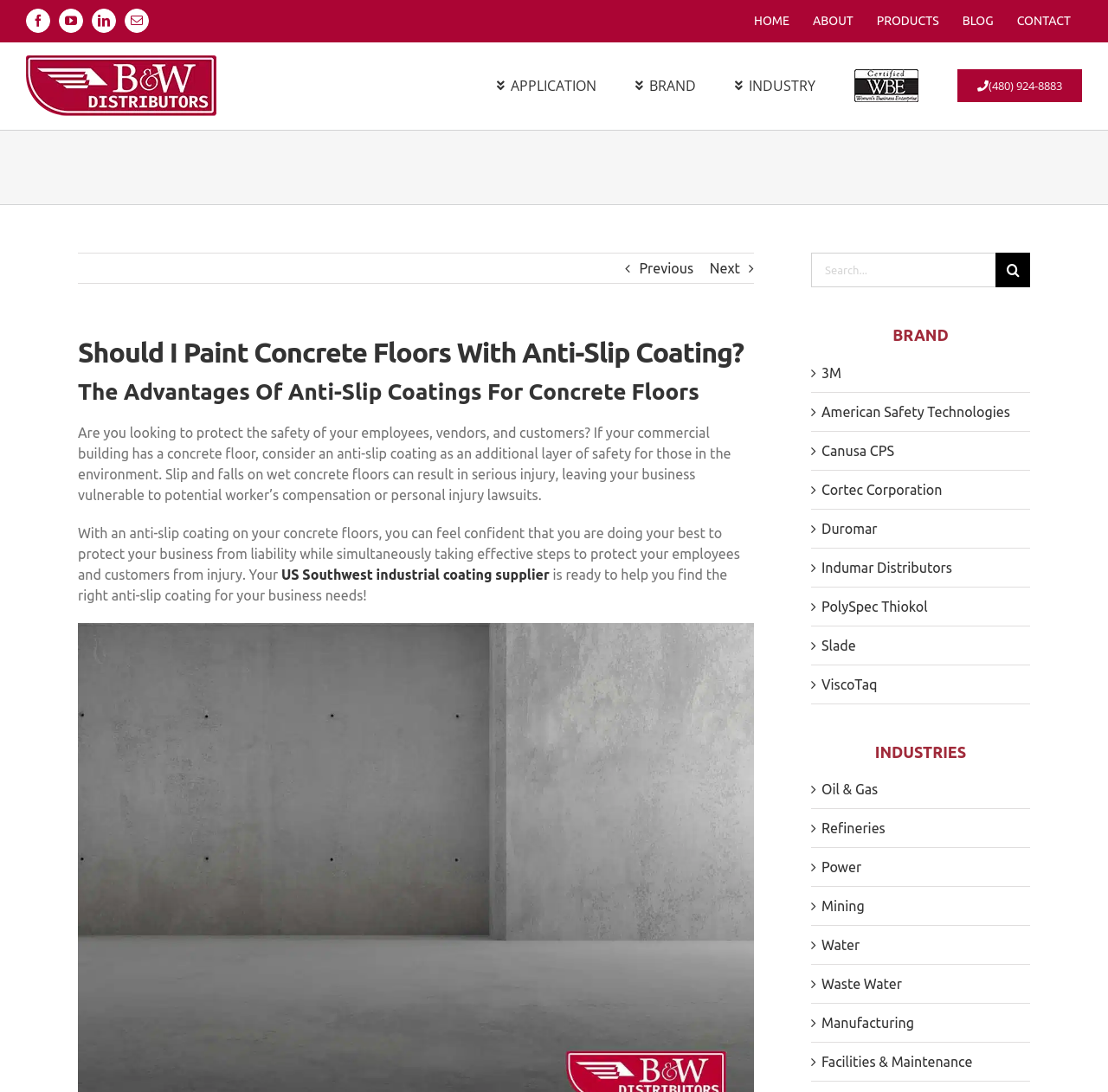Provide the bounding box coordinates of the HTML element this sentence describes: "(480) 924-8883".

[0.864, 0.039, 0.977, 0.118]